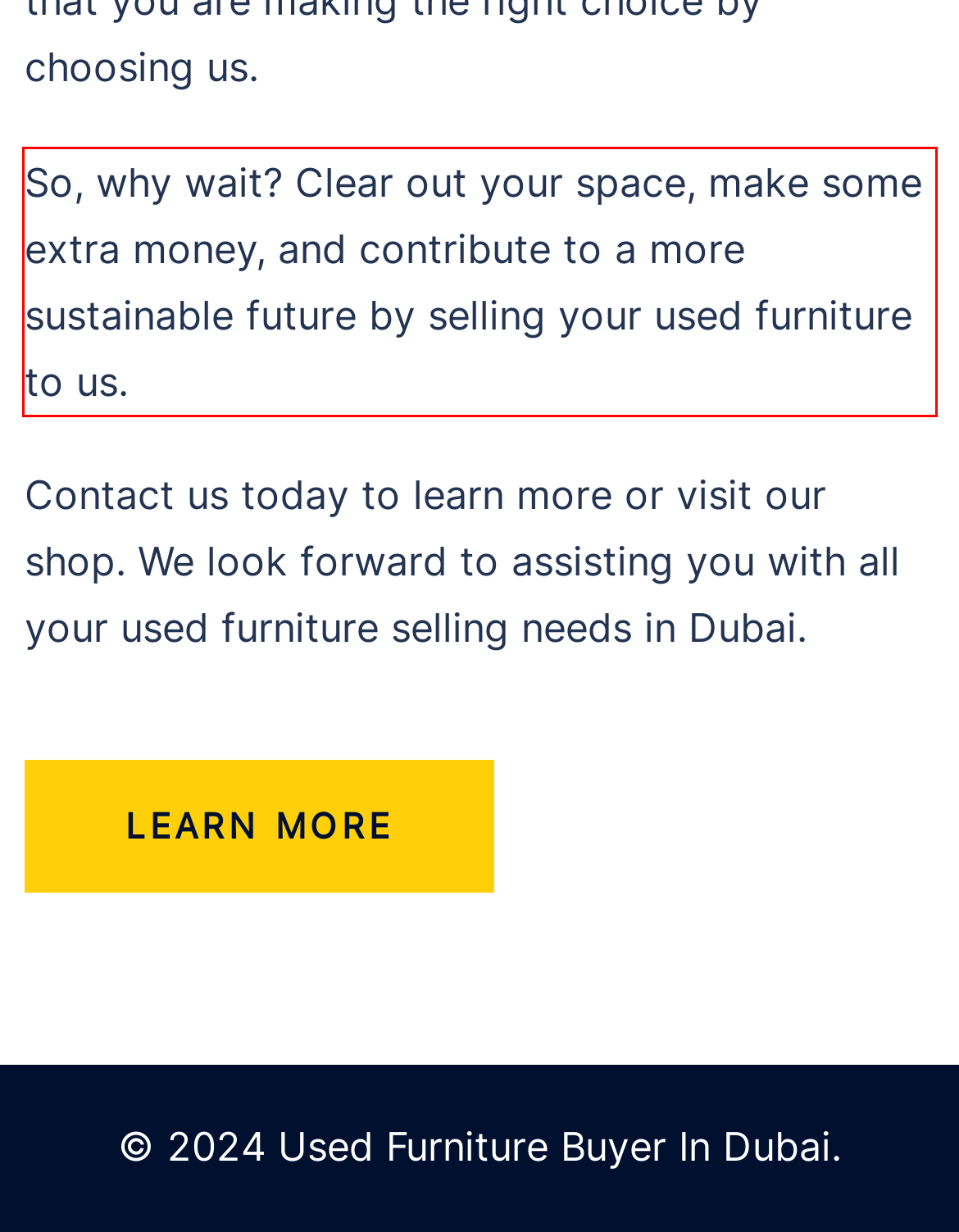Within the provided webpage screenshot, find the red rectangle bounding box and perform OCR to obtain the text content.

So, why wait? Clear out your space, make some extra money, and contribute to a more sustainable future by selling your used furniture to us.